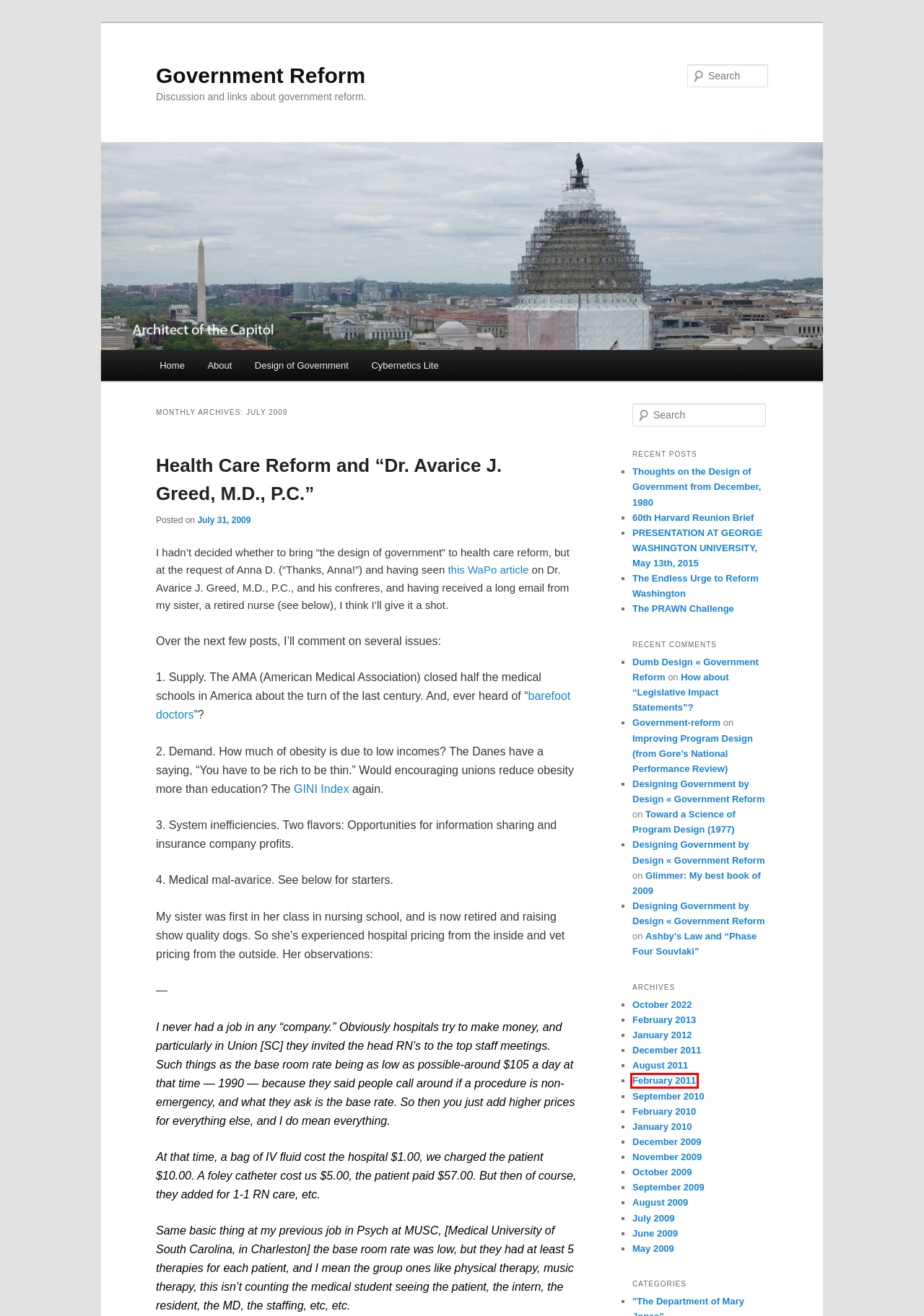Using the screenshot of a webpage with a red bounding box, pick the webpage description that most accurately represents the new webpage after the element inside the red box is clicked. Here are the candidates:
A. August | 2009 | Government Reform
B. September | 2010 | Government Reform
C. November | 2009 | Government Reform
D. December | 2009 | Government Reform
E. Designing Government by Design | Government Reform
F. The Endless Urge to Reform Washington | Government Reform
G. February | 2011 | Government Reform
H. Dumb Design | Government Reform

G